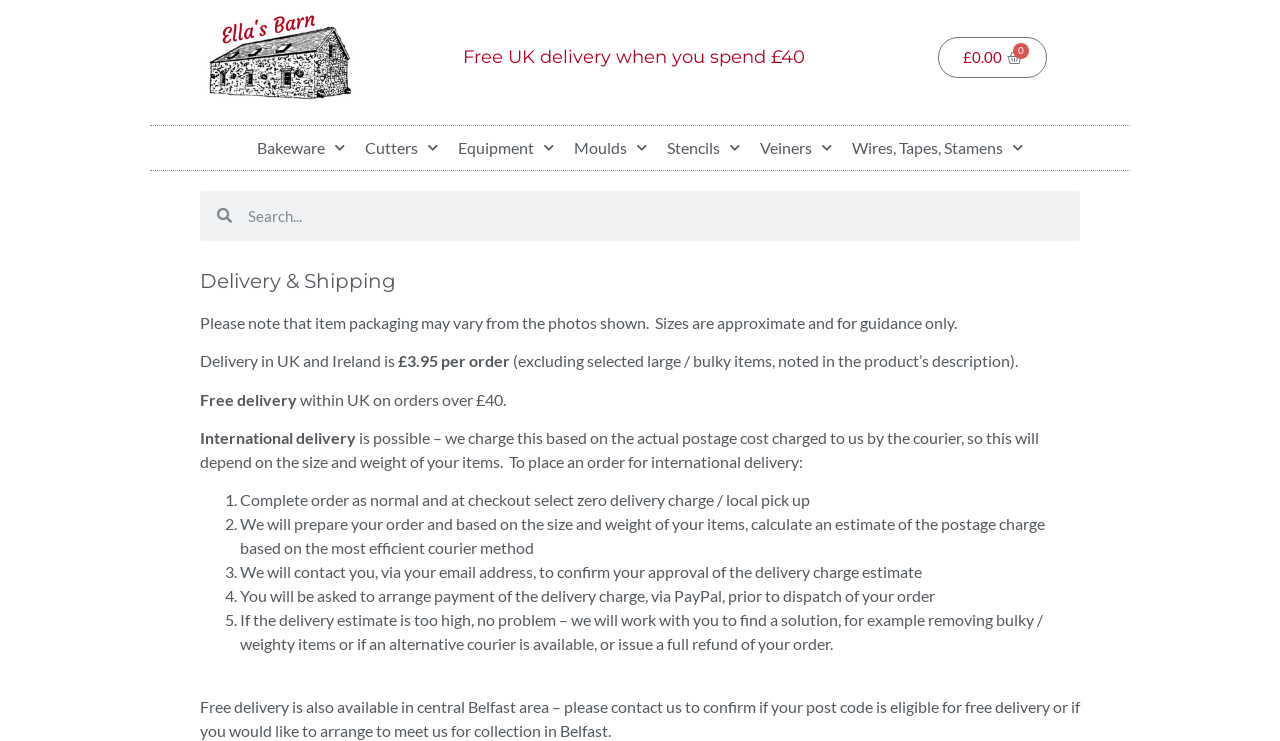Can you provide the bounding box coordinates for the element that should be clicked to implement the instruction: "View Bakeware category"?

[0.197, 0.17, 0.273, 0.229]